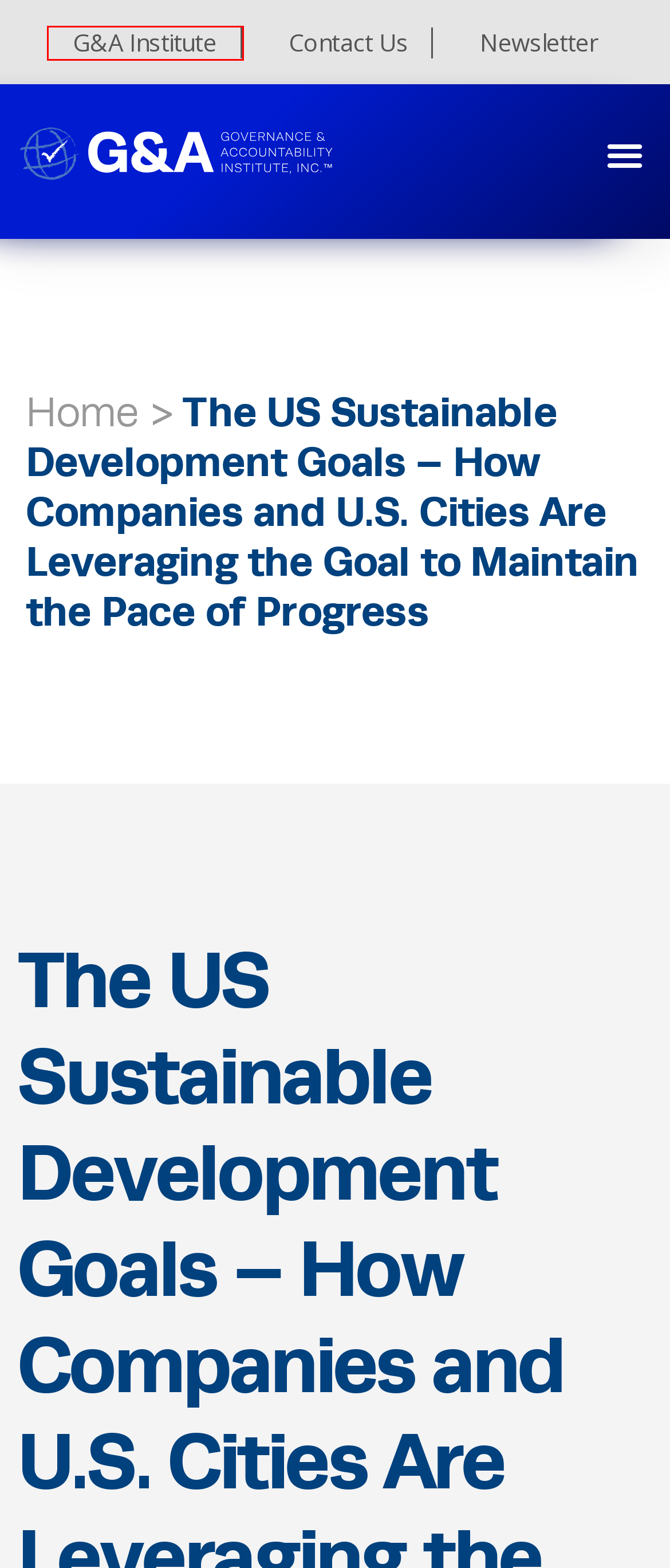You have a screenshot of a webpage where a red bounding box highlights a specific UI element. Identify the description that best matches the resulting webpage after the highlighted element is clicked. The choices are:
A. Corporate Citizenship – Sustainability Update
B. Cities & Sustainability – Sustainability Update
C. Newsletter
D. Business & Society – Sustainability Update
E. Sustainability Update – Insights and Perspectives for Your Sustainability Journey
F. Contact US – Sustainability Update
G. G&A
H. All Posts – Sustainability Update

G